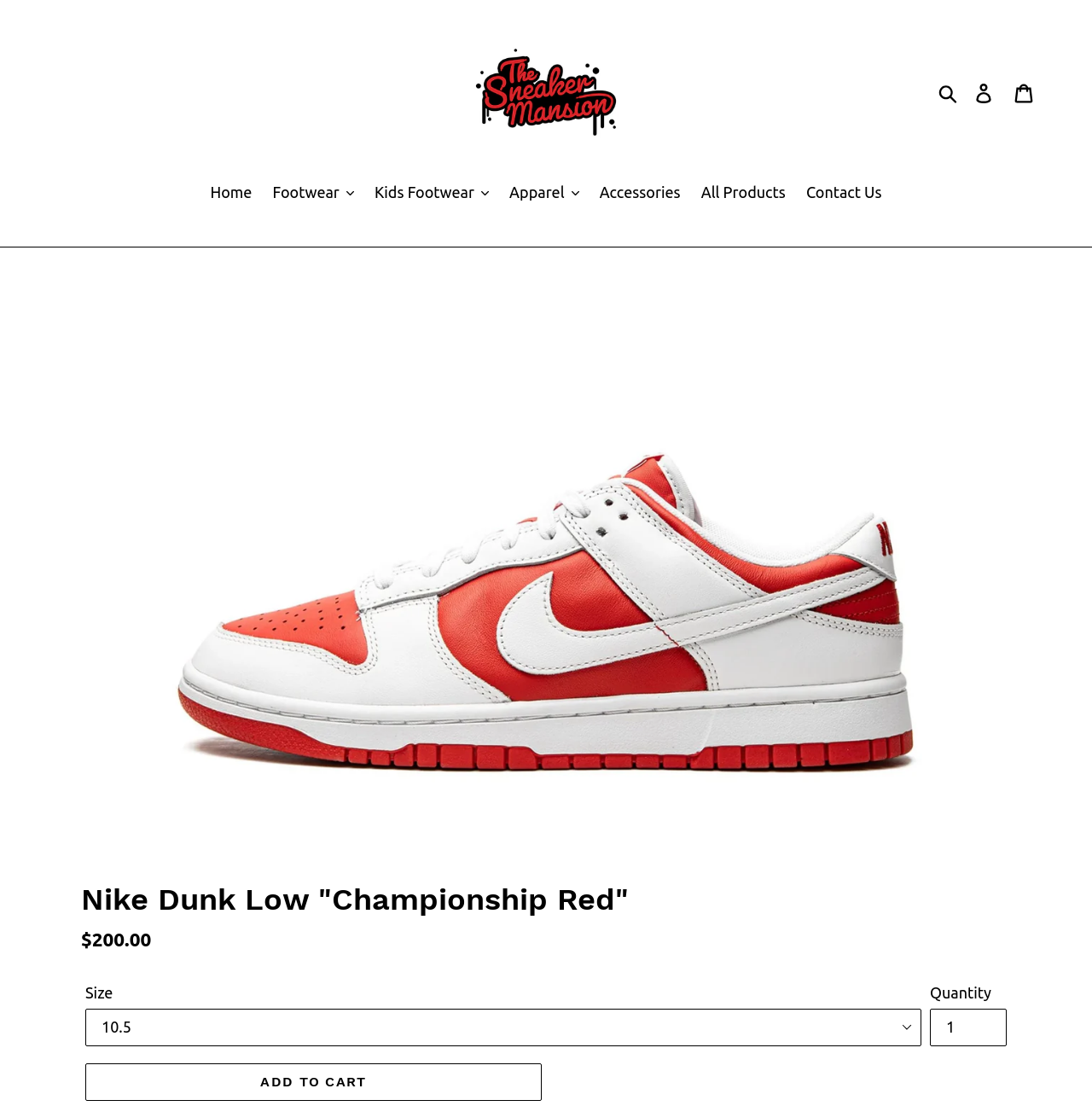Predict the bounding box coordinates of the UI element that matches this description: "Add to cart". The coordinates should be in the format [left, top, right, bottom] with each value between 0 and 1.

[0.078, 0.961, 0.496, 0.995]